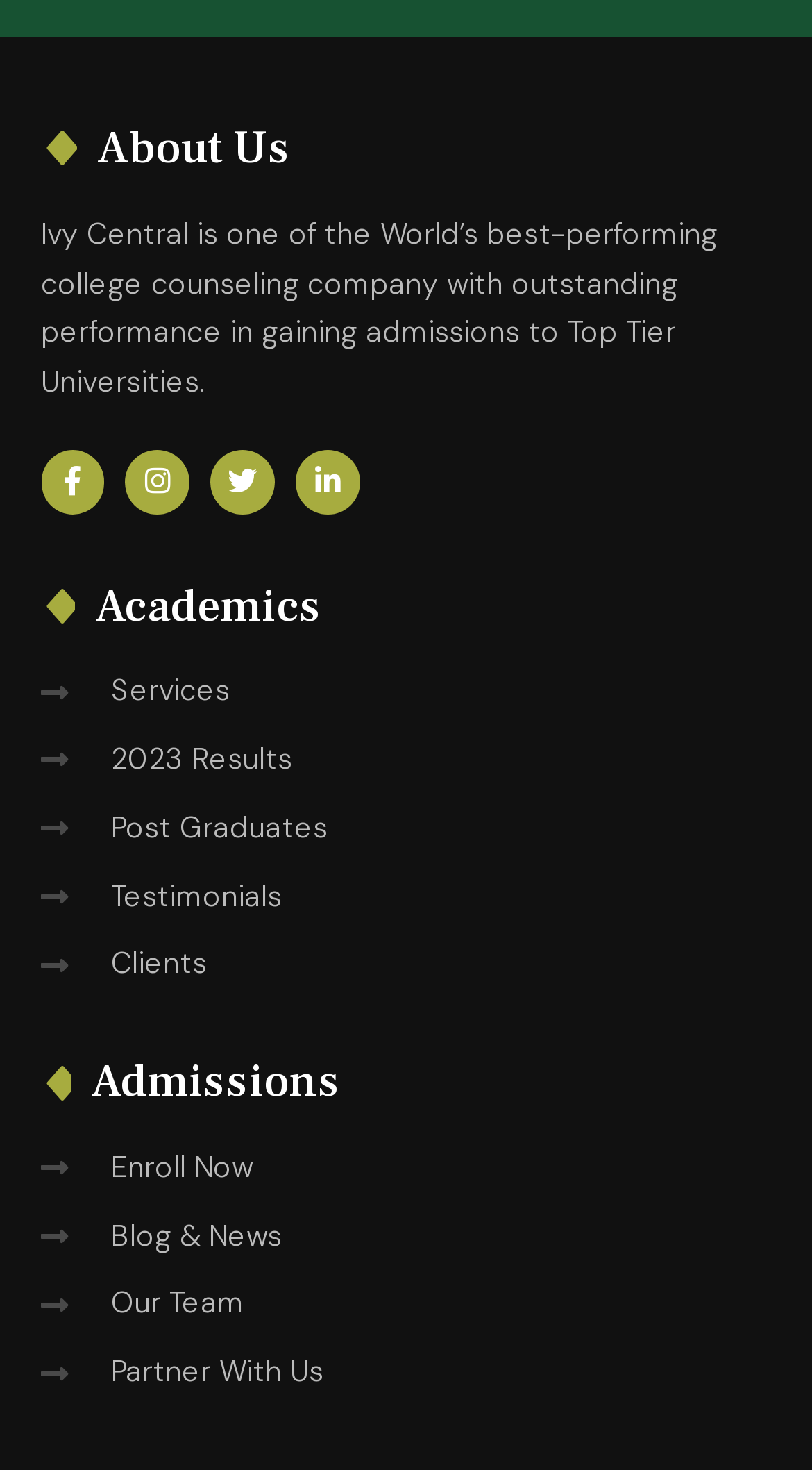Find and specify the bounding box coordinates that correspond to the clickable region for the instruction: "Enroll Now".

[0.05, 0.778, 0.95, 0.812]